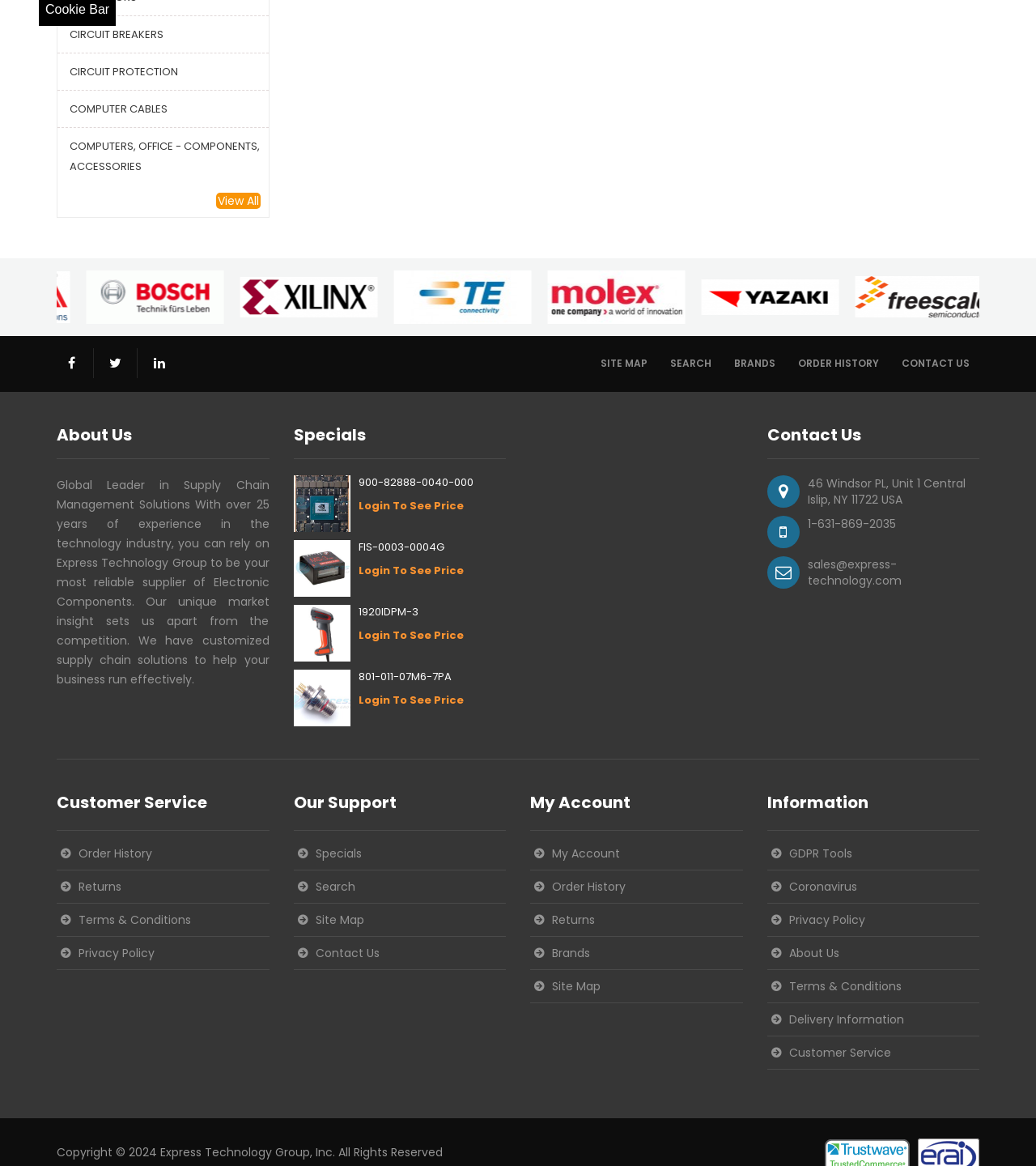What is the purpose of the company?
Please provide a full and detailed response to the question.

I inferred the purpose of the company as 'Supply Chain Management Solutions' based on the description 'Global Leader in Supply Chain Management Solutions With over 25 years of experience in the technology industry, you can rely on Express Technology Group to be your most reliable supplier of Electronic Components.'